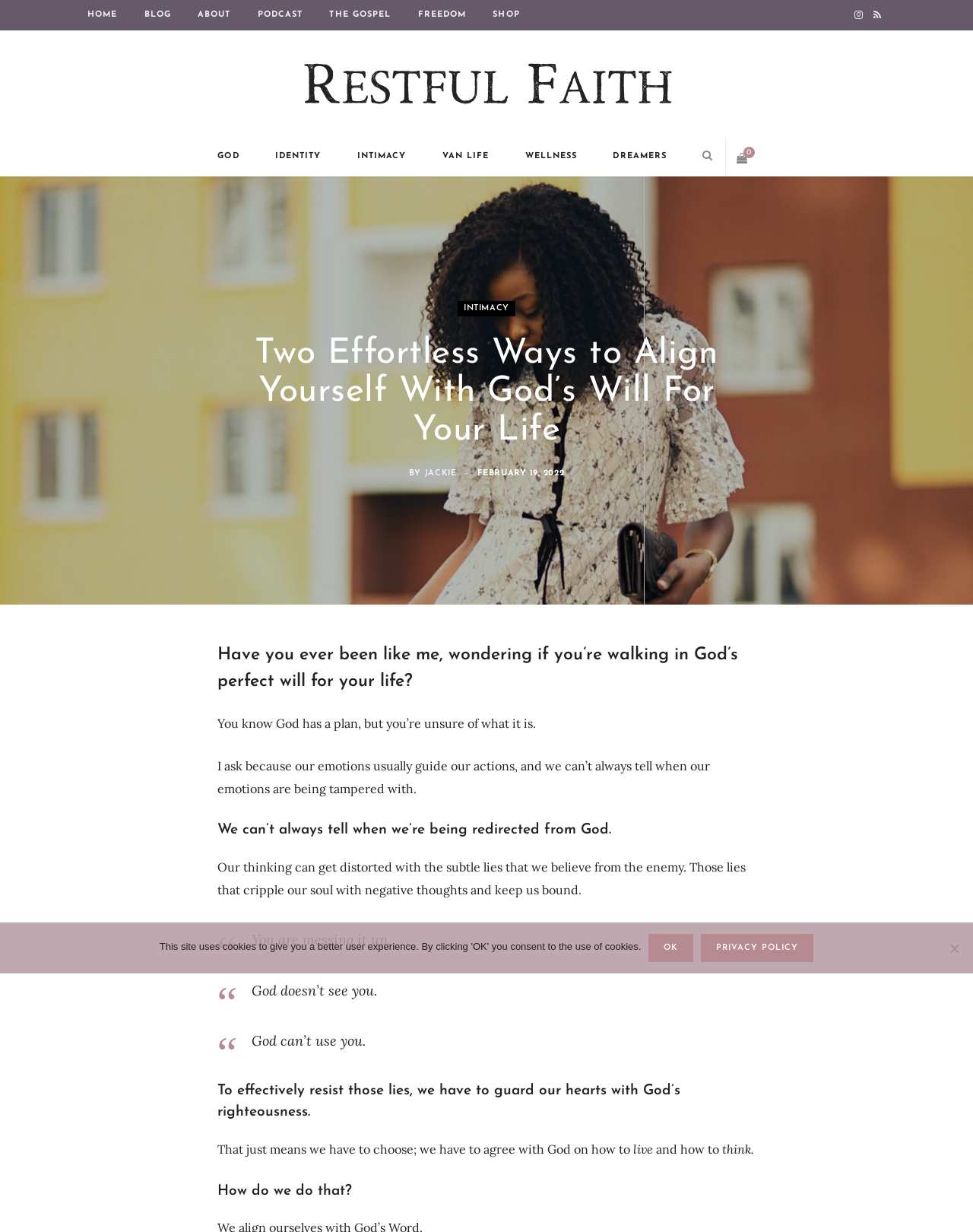What is the topic of the article?
Look at the image and respond to the question as thoroughly as possible.

The article's title is 'Two Effortless Ways to Align Yourself With God’s Will For Your Life', and the content discusses how to resist lies and align with God's righteousness. Therefore, the topic of the article is aligning with God's will.